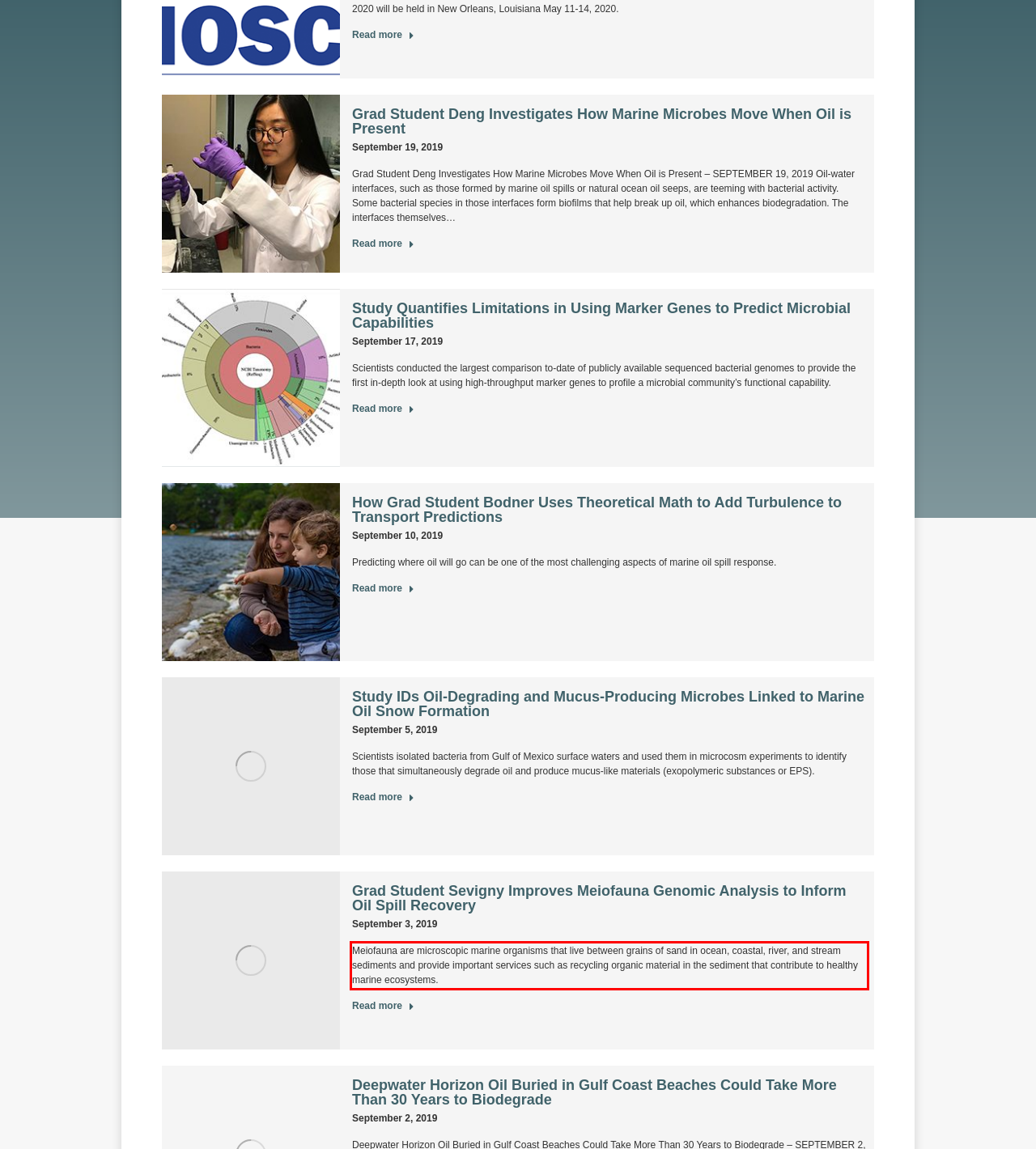You have a screenshot with a red rectangle around a UI element. Recognize and extract the text within this red bounding box using OCR.

Meiofauna are microscopic marine organisms that live between grains of sand in ocean, coastal, river, and stream sediments and provide important services such as recycling organic material in the sediment that contribute to healthy marine ecosystems.